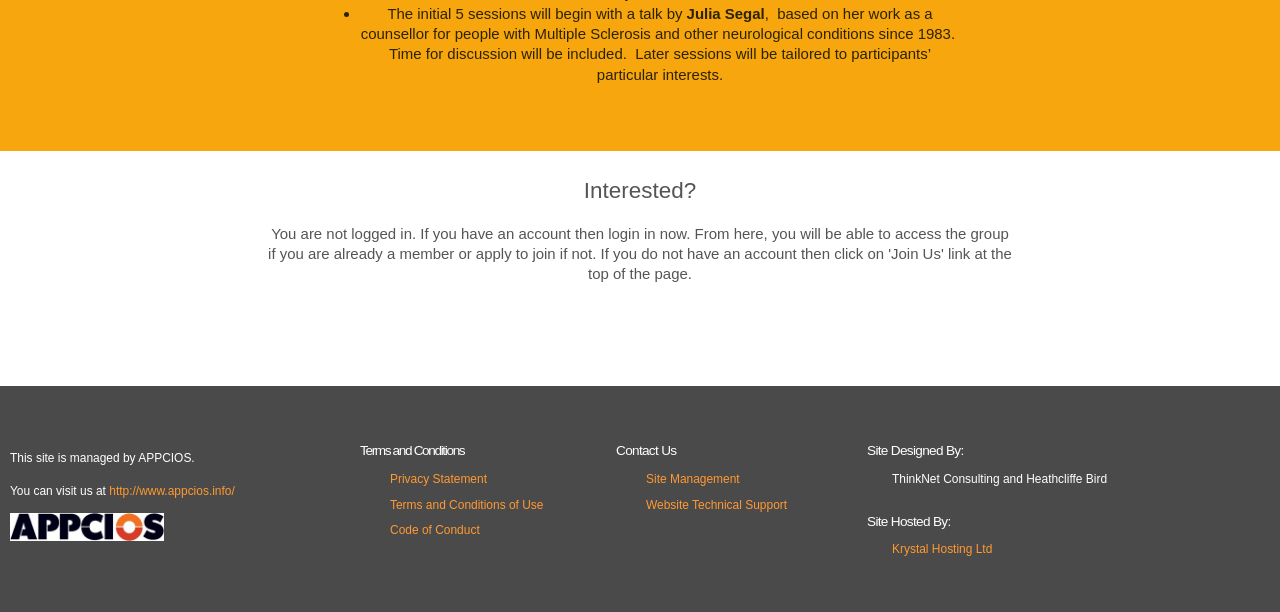What is the topic of the talk by Julia Segal?
Look at the image and answer with only one word or phrase.

Multiple Sclerosis